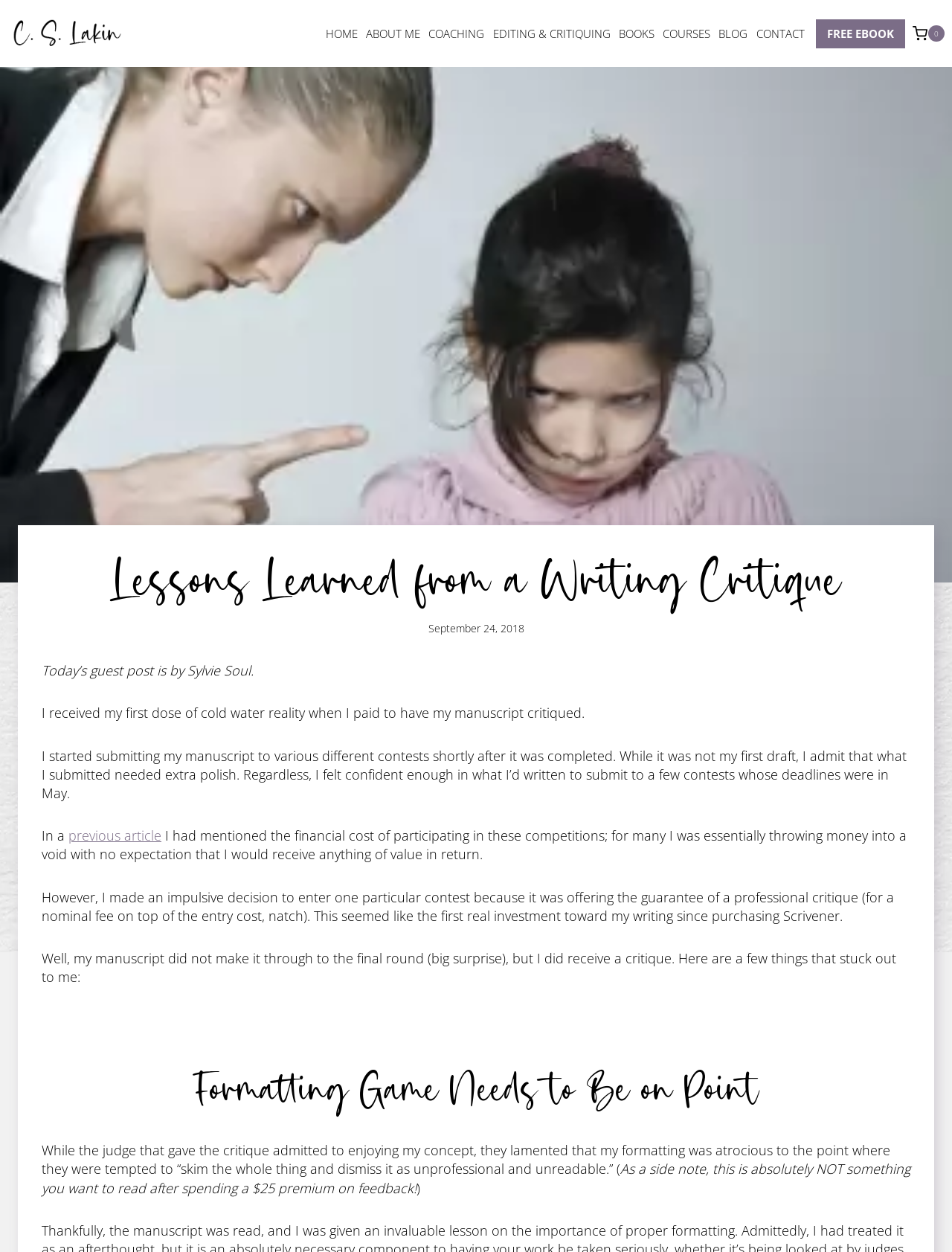Can you find and provide the title of the webpage?

Lessons Learned from a Writing Critique